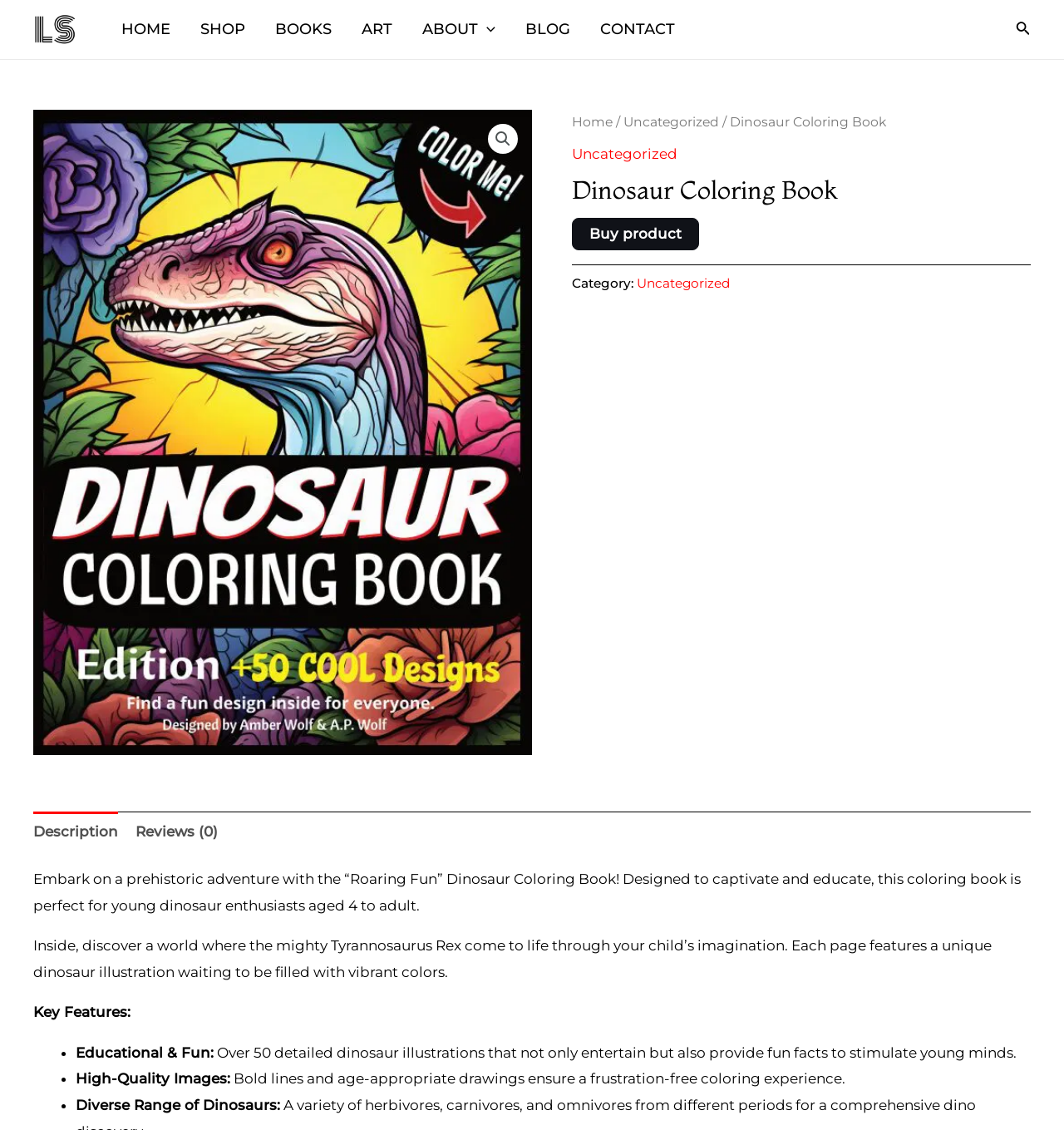What is the purpose of the coloring book?
Refer to the screenshot and respond with a concise word or phrase.

Educational and fun